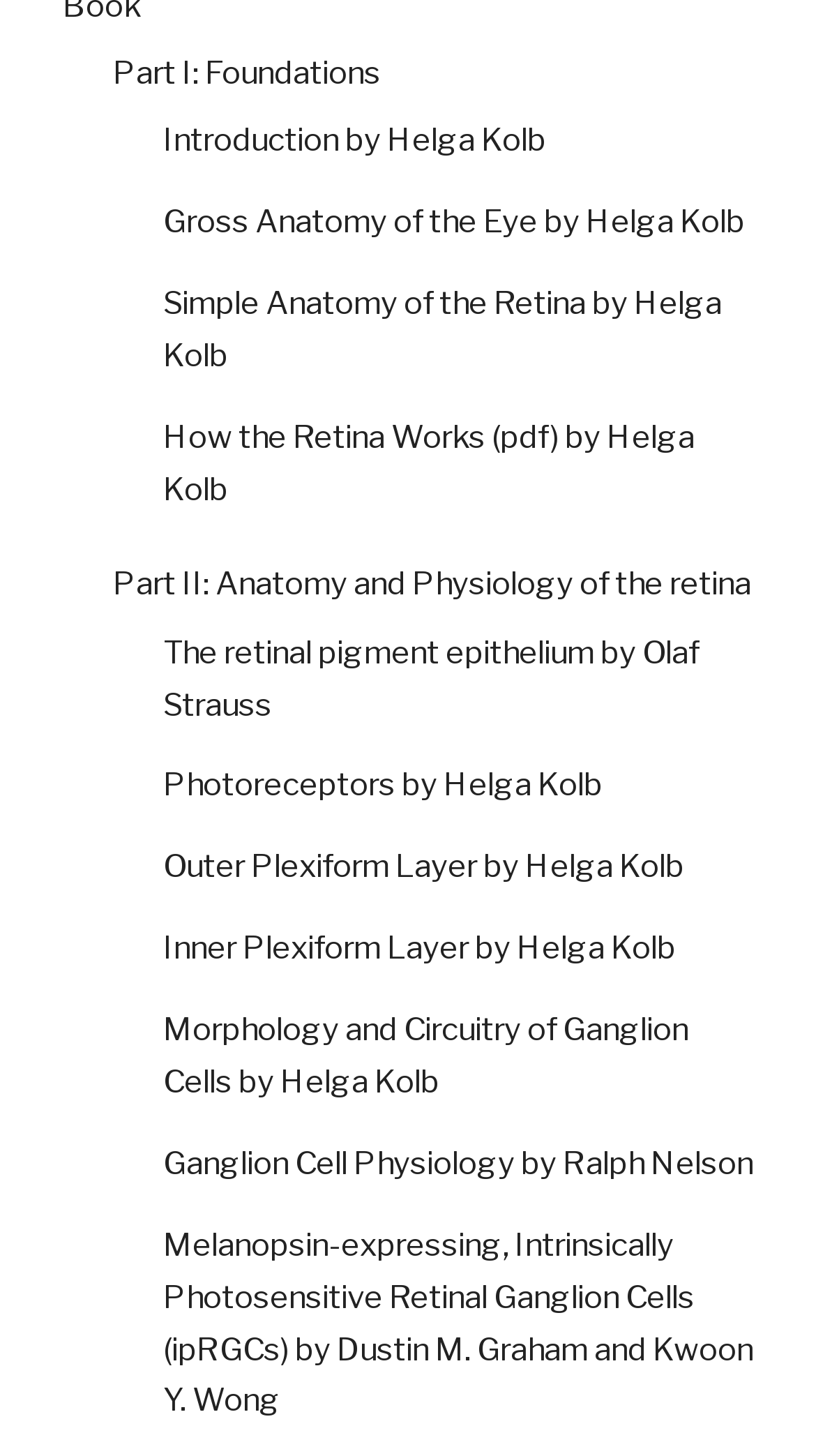Identify the bounding box coordinates of the clickable section necessary to follow the following instruction: "Access How the Retina Works". The coordinates should be presented as four float numbers from 0 to 1, i.e., [left, top, right, bottom].

[0.2, 0.287, 0.851, 0.349]